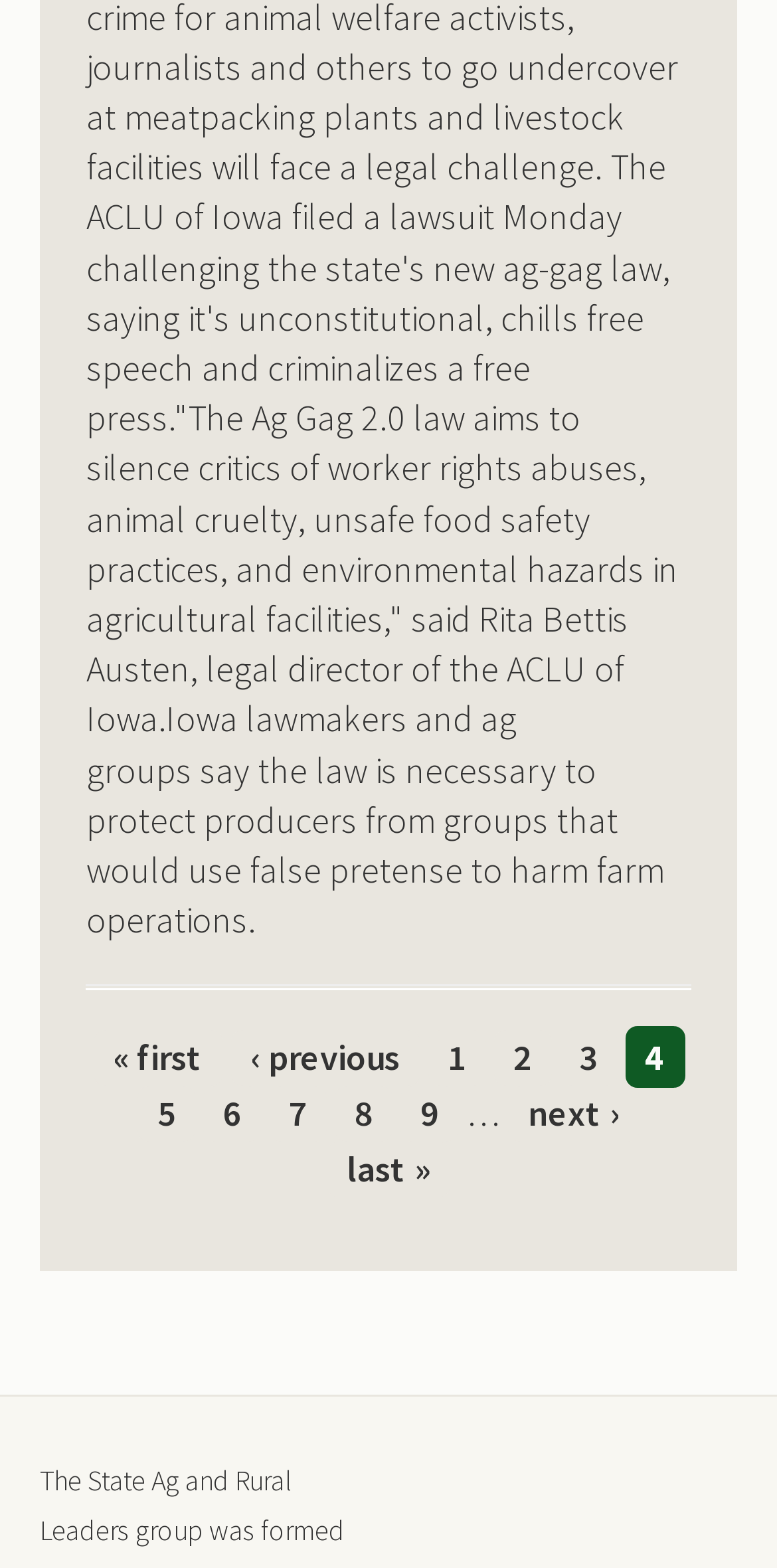Bounding box coordinates are specified in the format (top-left x, top-left y, bottom-right x, bottom-right y). All values are floating point numbers bounded between 0 and 1. Please provide the bounding box coordinate of the region this sentence describes: 5

[0.177, 0.692, 0.251, 0.727]